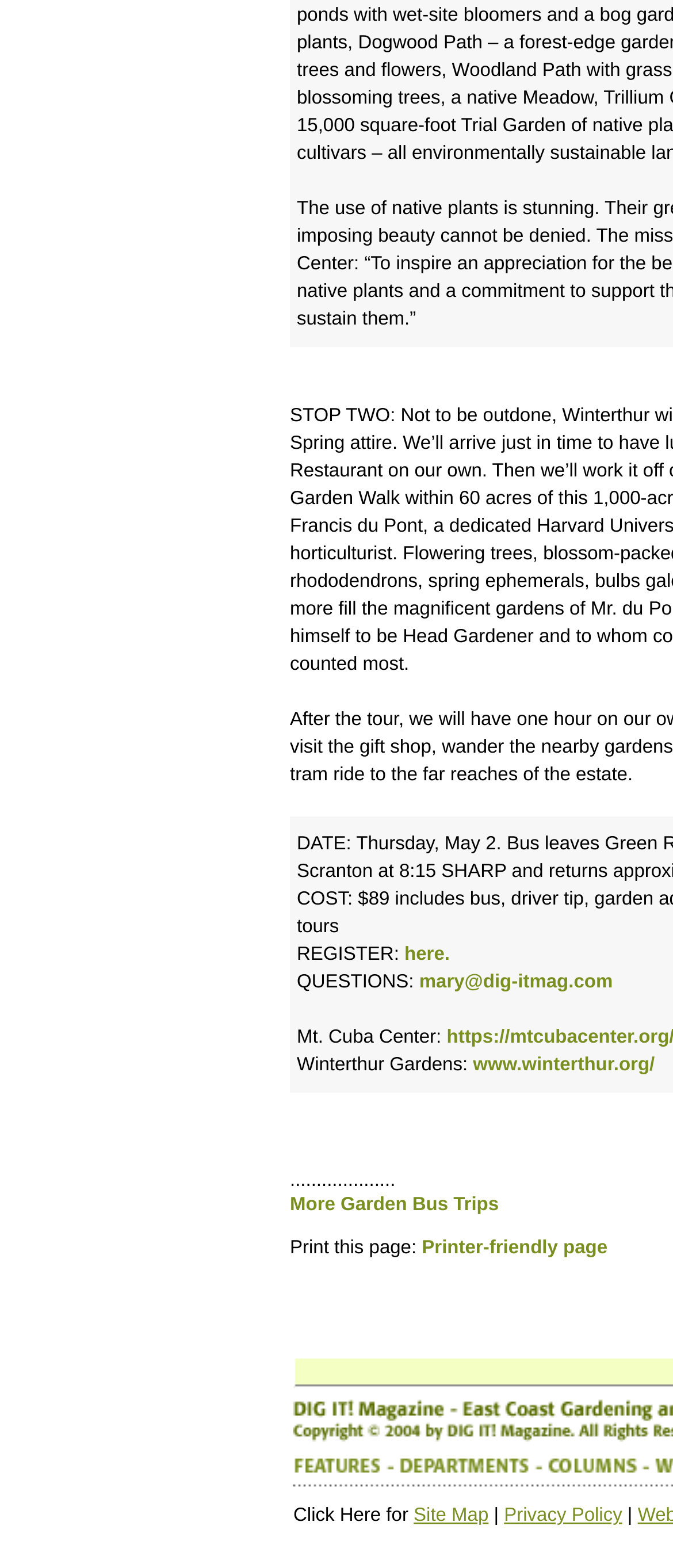What is the URL of Winterthur Gardens?
Deliver a detailed and extensive answer to the question.

The URL of Winterthur Gardens can be found in the section where it is written as a link 'www.winterthur.org/' next to the text 'Winterthur Gardens:'.